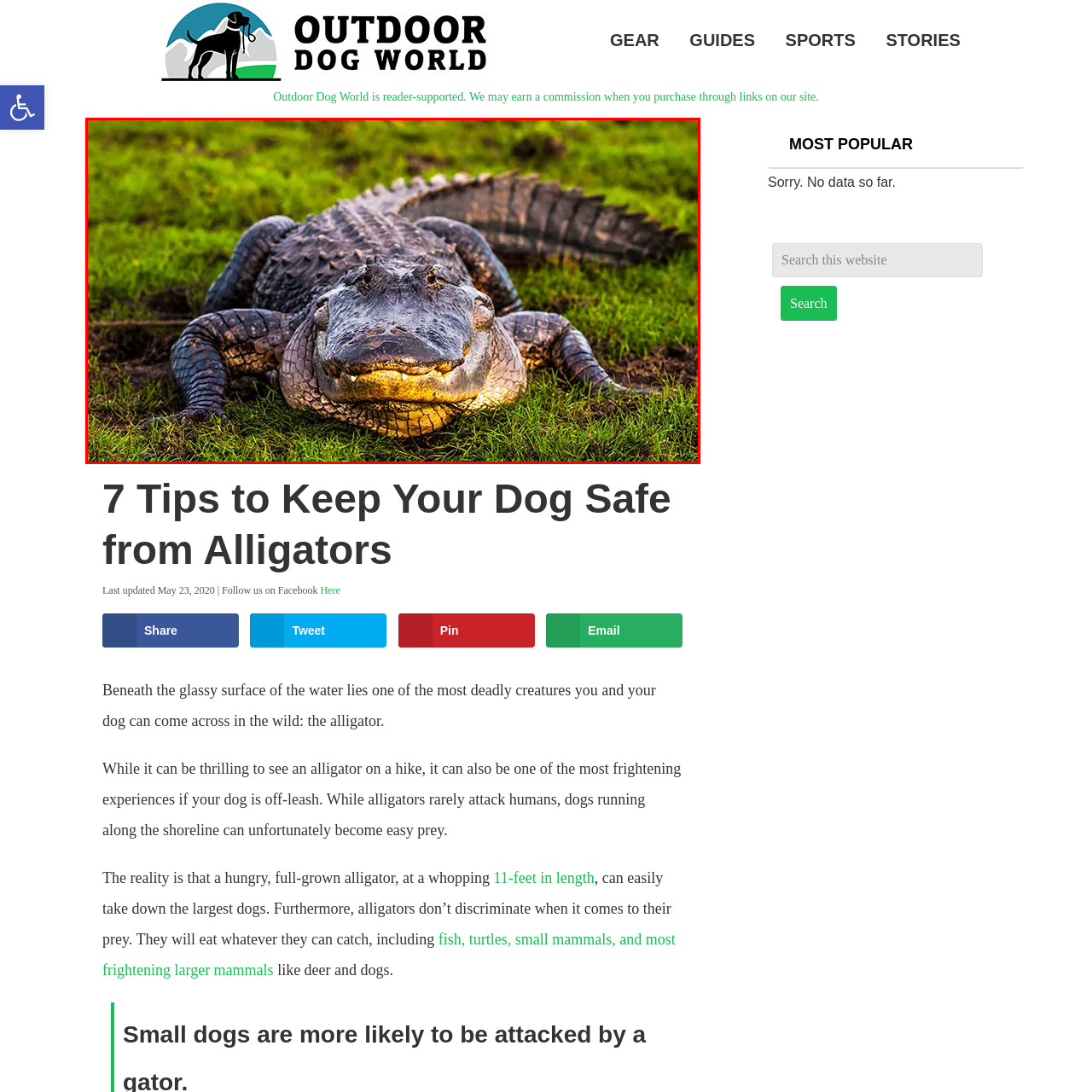Focus on the portion of the image highlighted in red and deliver a detailed explanation for the following question: Why is the image relevant to the article's focus?

The caption explains that the image serves as a reminder of the potential dangers that alligators pose, particularly to pets like dogs, especially in areas where they coexist with alligators, which aligns with the article's focus on tips for keeping dogs safe from alligator encounters.